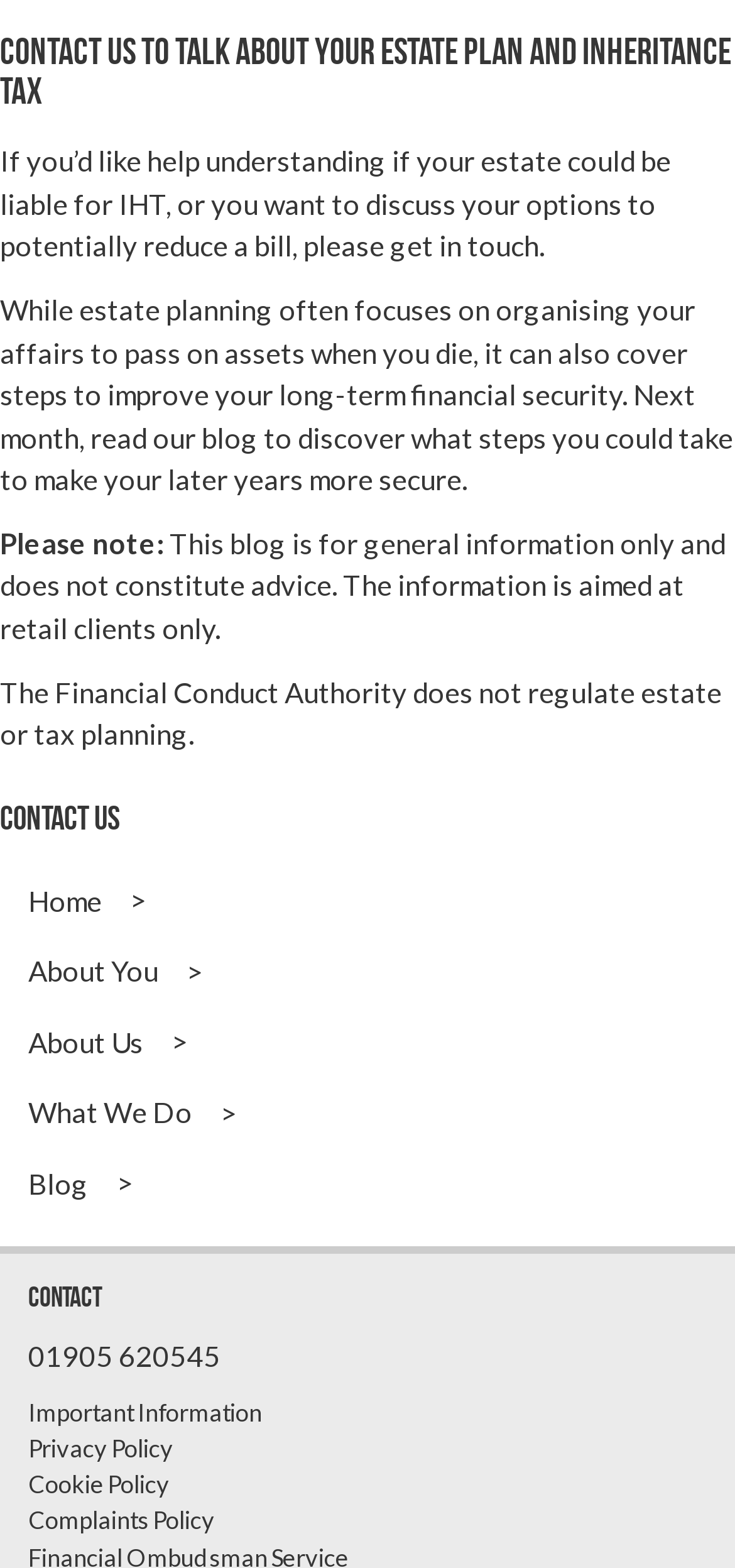Locate the bounding box coordinates of the clickable area to execute the instruction: "check important information". Provide the coordinates as four float numbers between 0 and 1, represented as [left, top, right, bottom].

[0.038, 0.891, 0.356, 0.91]